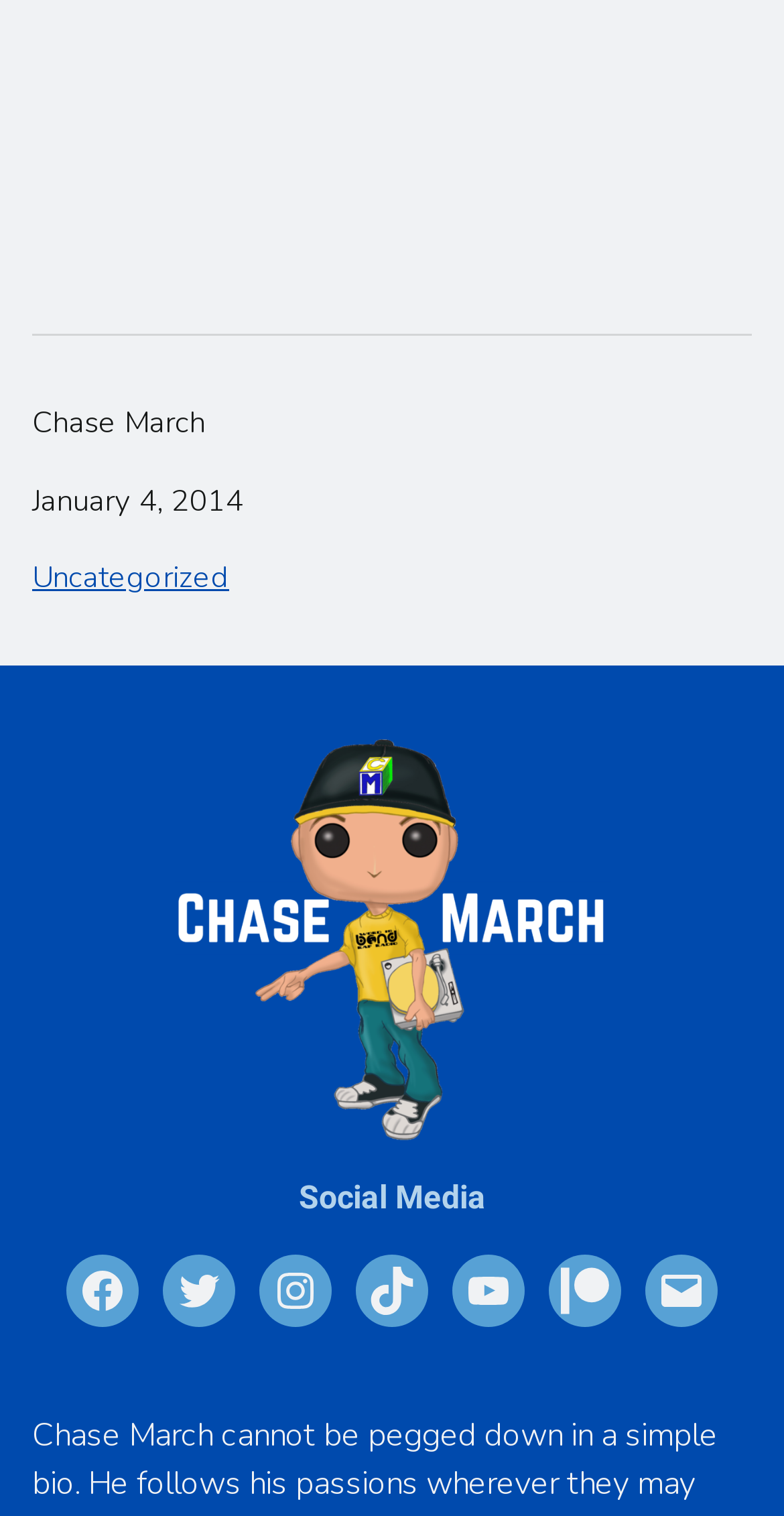Specify the bounding box coordinates of the region I need to click to perform the following instruction: "go to Patreon page". The coordinates must be four float numbers in the range of 0 to 1, i.e., [left, top, right, bottom].

[0.7, 0.827, 0.792, 0.875]